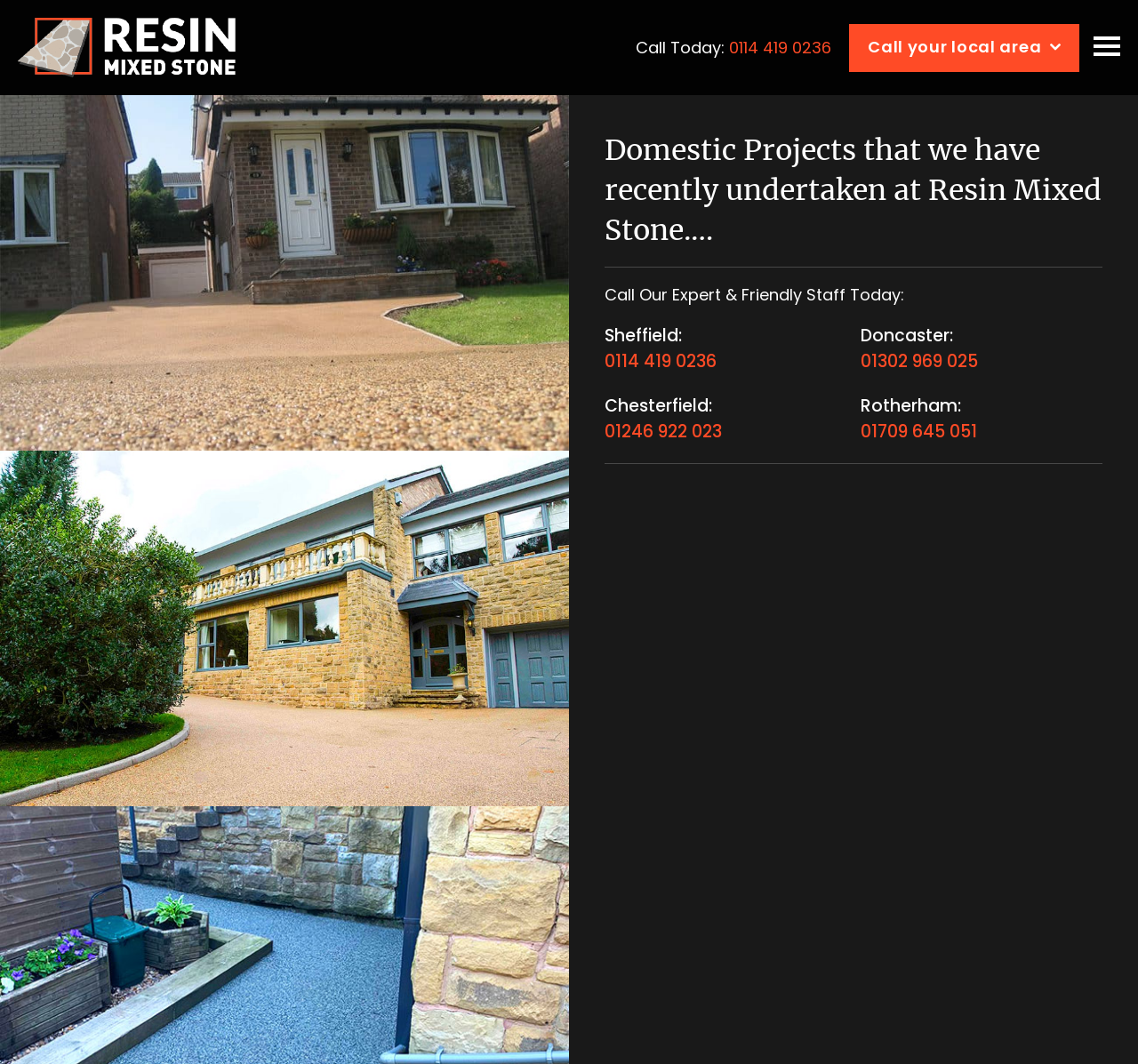Please examine the image and provide a detailed answer to the question: What type of projects are showcased on the webpage?

I found this information by reading the static text on the webpage, which states 'Domestic Projects that we have recently undertaken at Resin Mixed Stone'.